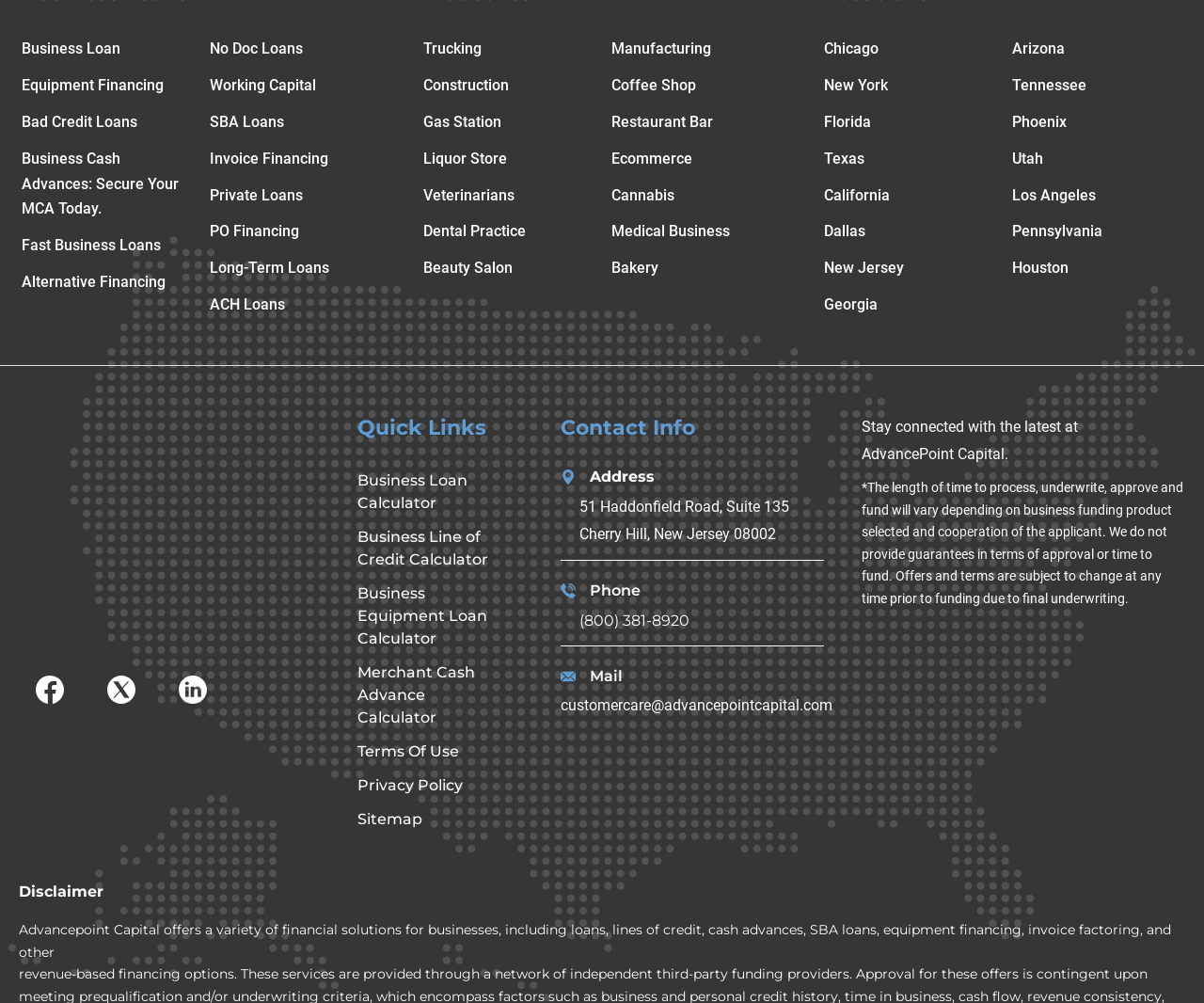Identify the bounding box coordinates for the element that needs to be clicked to fulfill this instruction: "Click on Contact Info". Provide the coordinates in the format of four float numbers between 0 and 1: [left, top, right, bottom].

[0.466, 0.412, 0.684, 0.442]